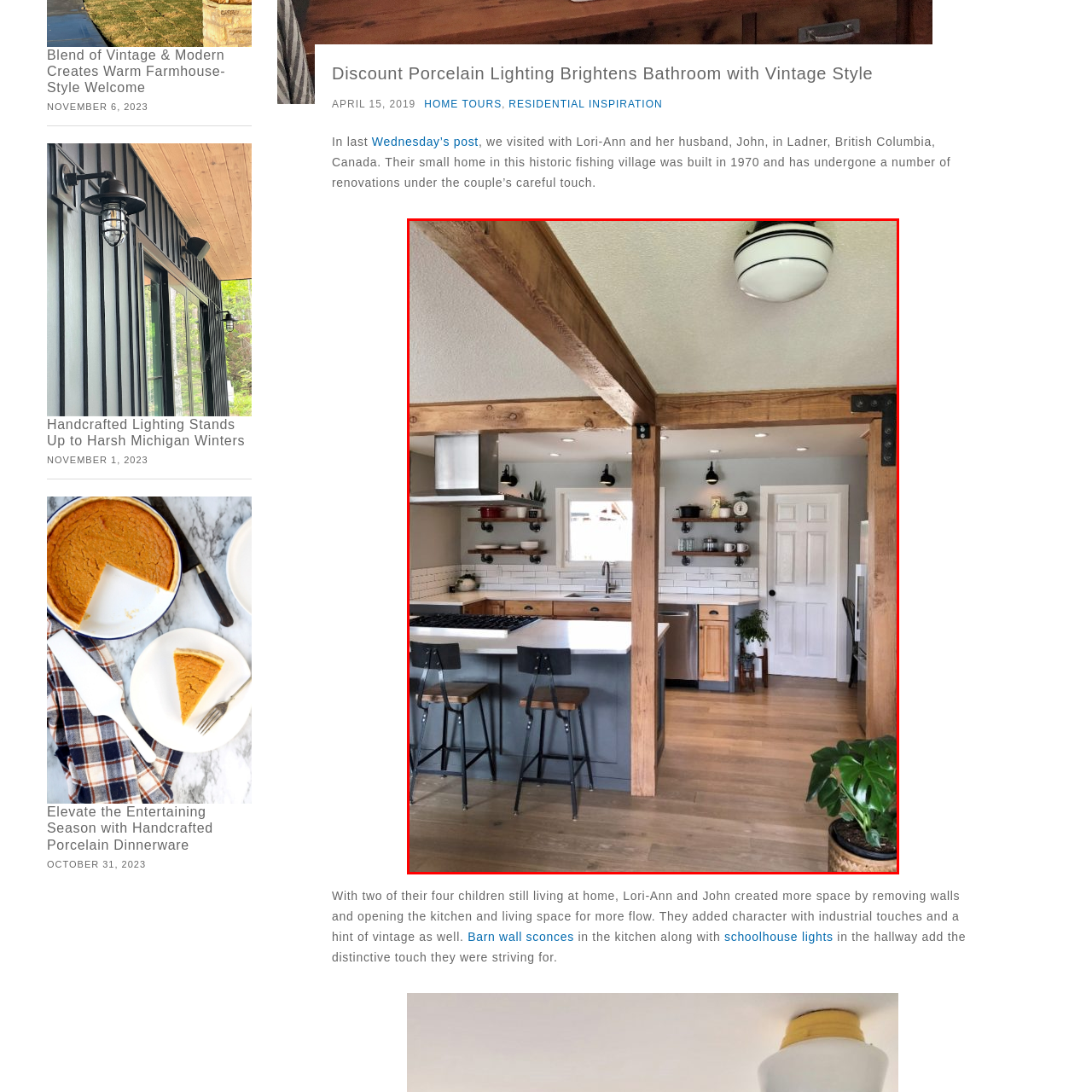Please examine the highlighted section of the image enclosed in the red rectangle and provide a comprehensive answer to the following question based on your observation: What is the color of the walls in the kitchen?

The caption describes the walls as 'light gray', which complements the earthy tones of the wood and accentuates the clean lines of the design.